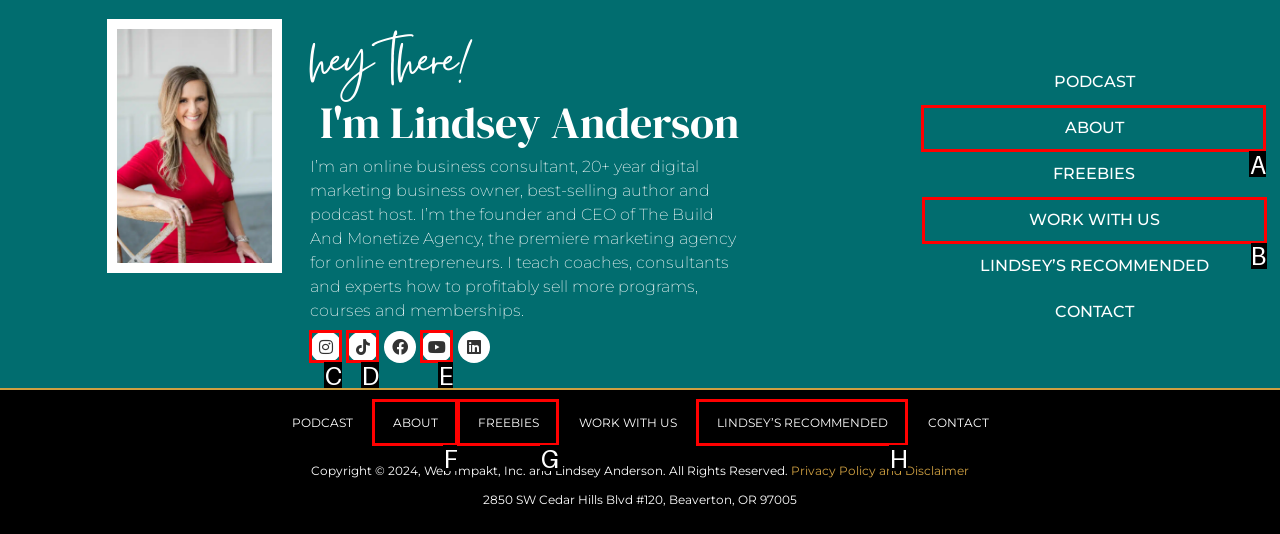Select the letter of the UI element you need to click on to fulfill this task: learn more about Lindsey. Write down the letter only.

A